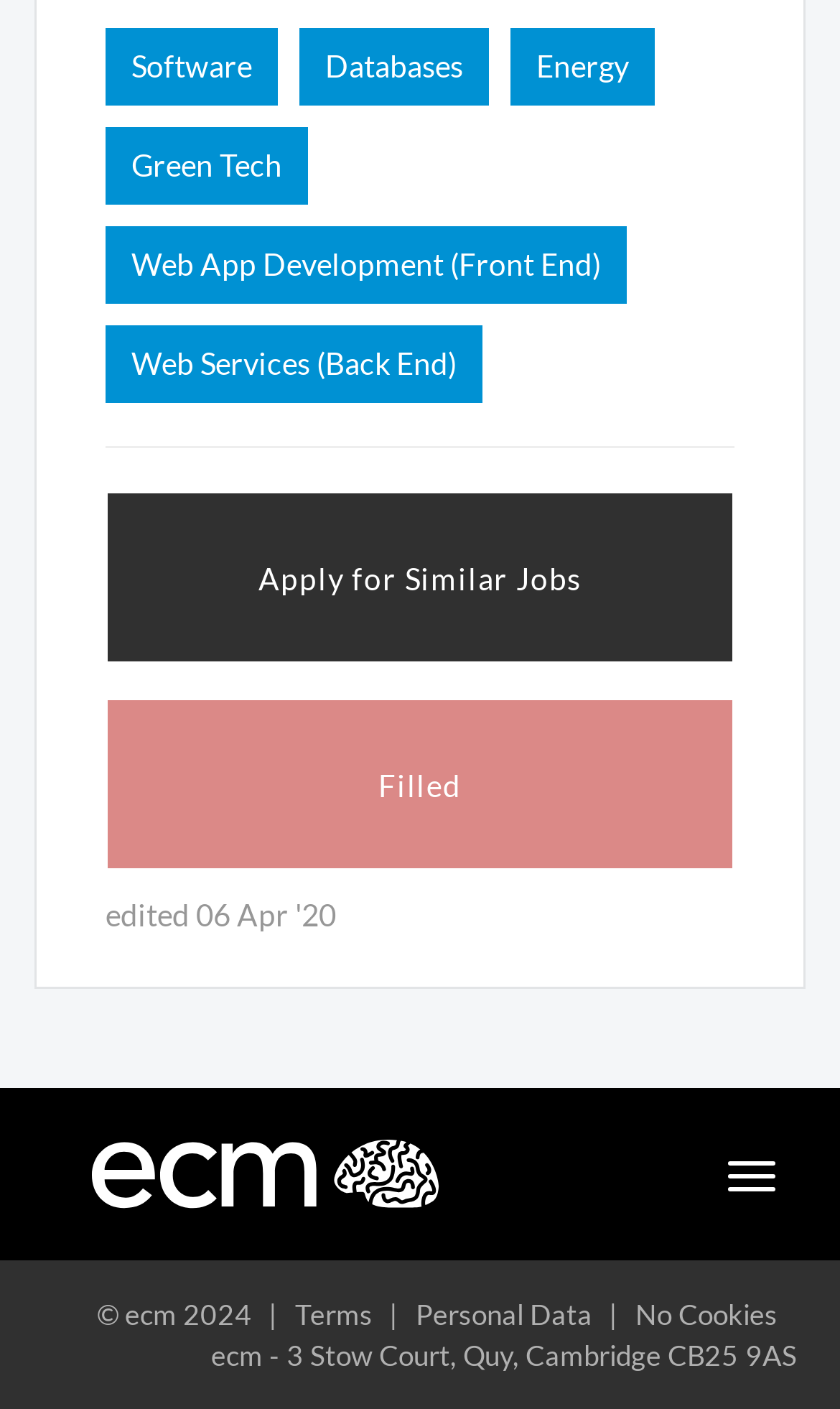Locate the bounding box of the UI element with the following description: "Green Tech".

[0.126, 0.09, 0.367, 0.145]